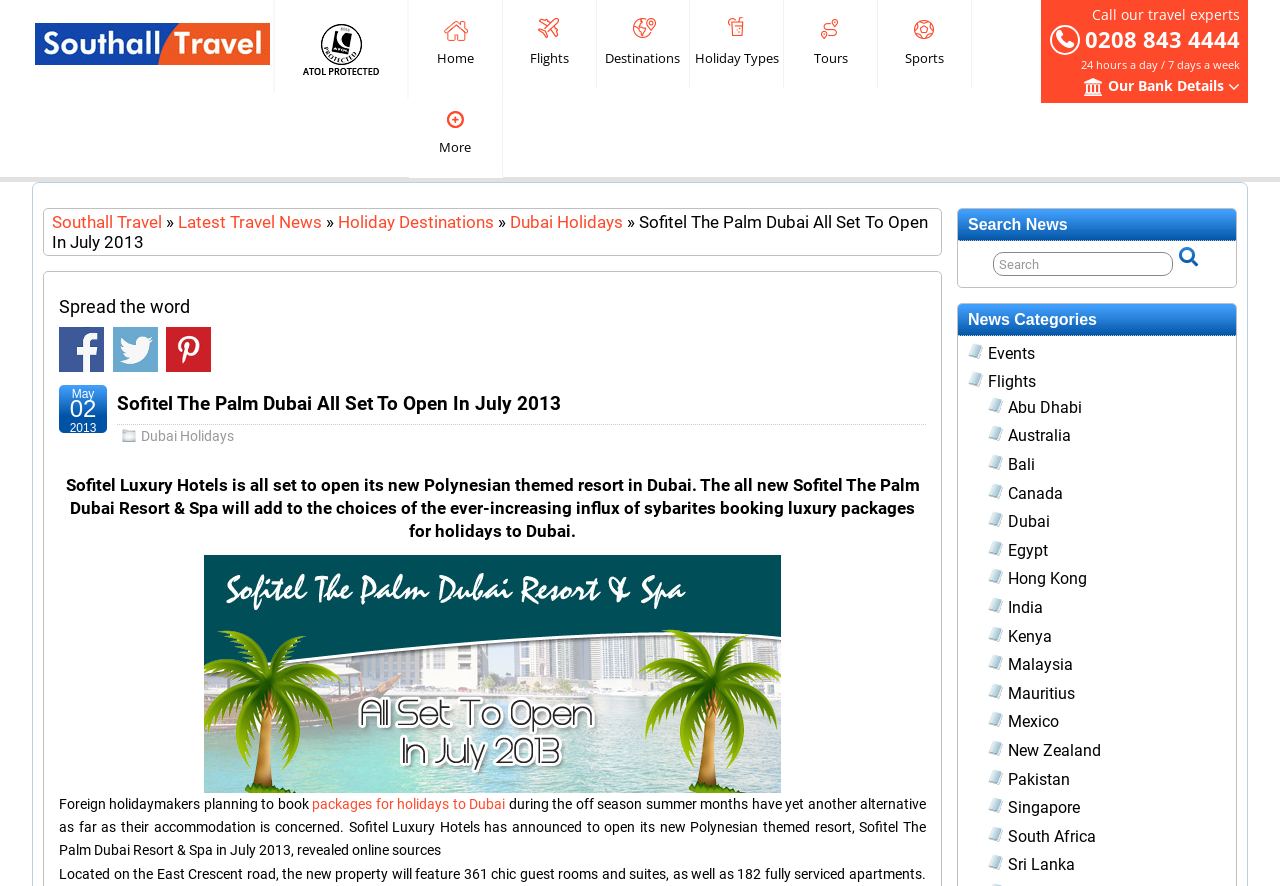Find the bounding box coordinates of the element to click in order to complete this instruction: "Search for news". The bounding box coordinates must be four float numbers between 0 and 1, denoted as [left, top, right, bottom].

[0.776, 0.284, 0.917, 0.312]